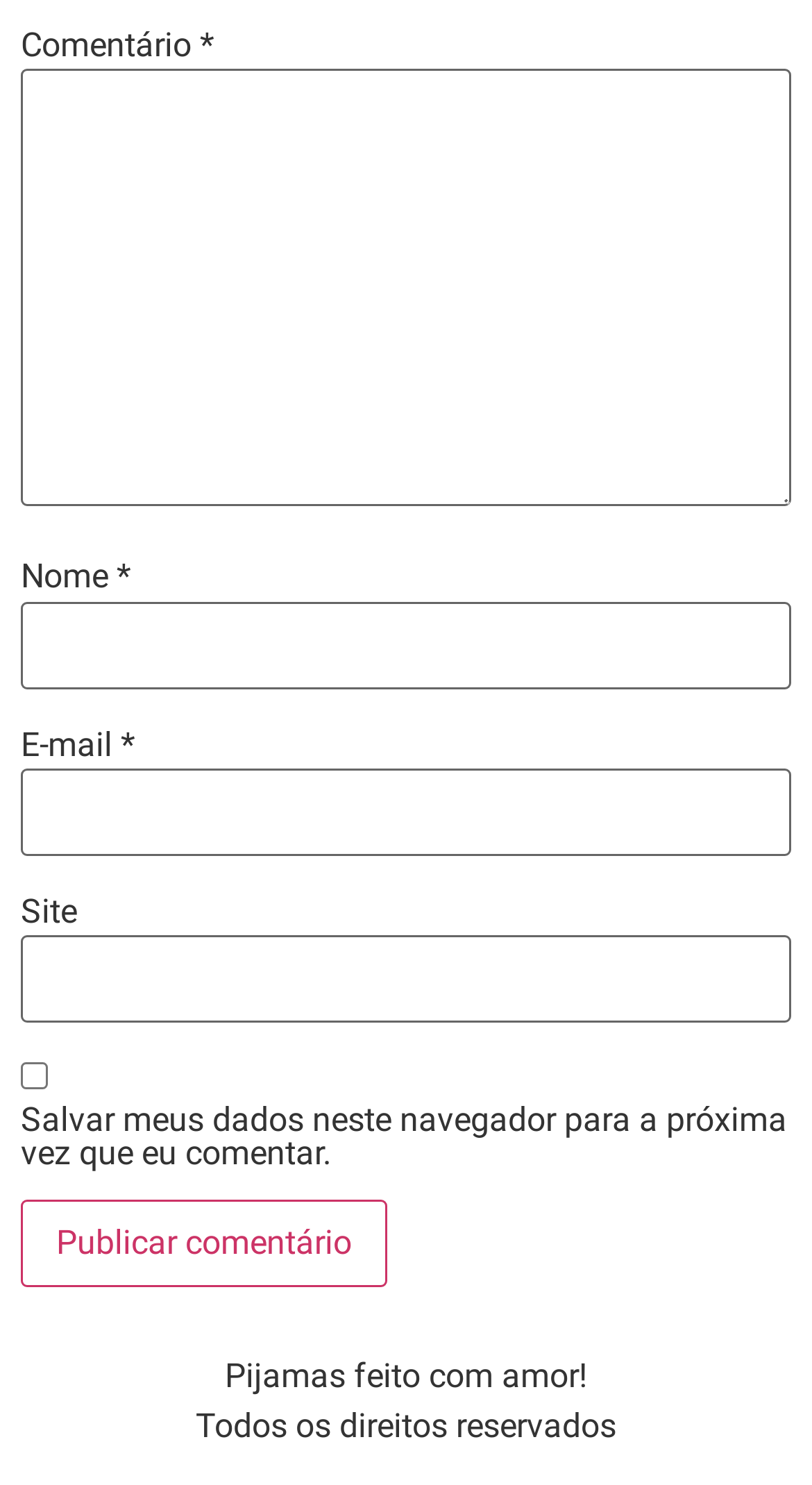Can you look at the image and give a comprehensive answer to the question:
What is the first field to fill in the comment form?

The first field to fill in the comment form is 'Comentário' because it is the first textbox with a label 'Comentário *' which indicates it is a required field.